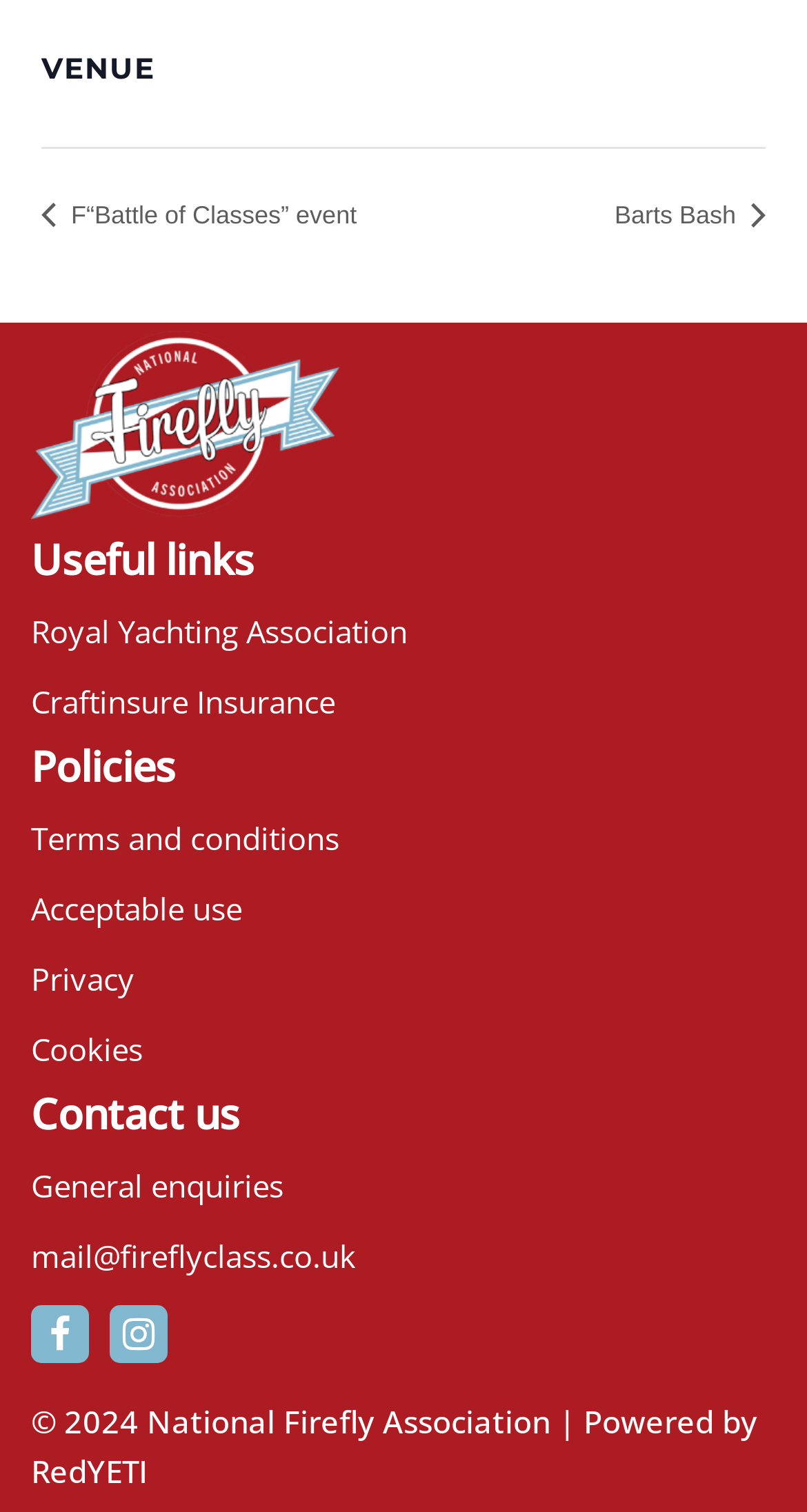Show the bounding box coordinates of the region that should be clicked to follow the instruction: "Contact us through general enquiries."

[0.038, 0.771, 0.351, 0.798]